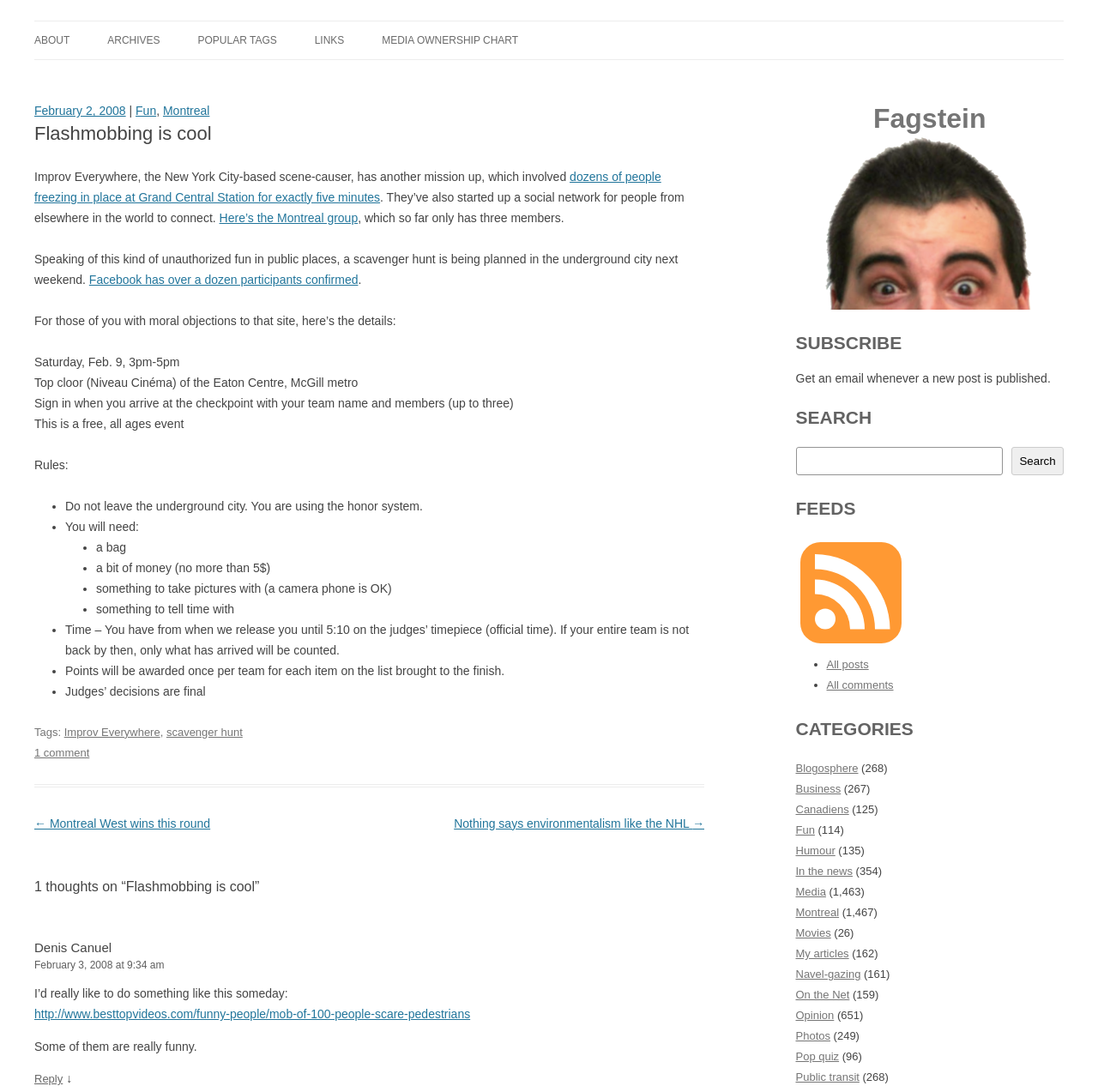Please locate the bounding box coordinates of the element that should be clicked to achieve the given instruction: "Search for something".

[0.725, 0.41, 0.913, 0.435]